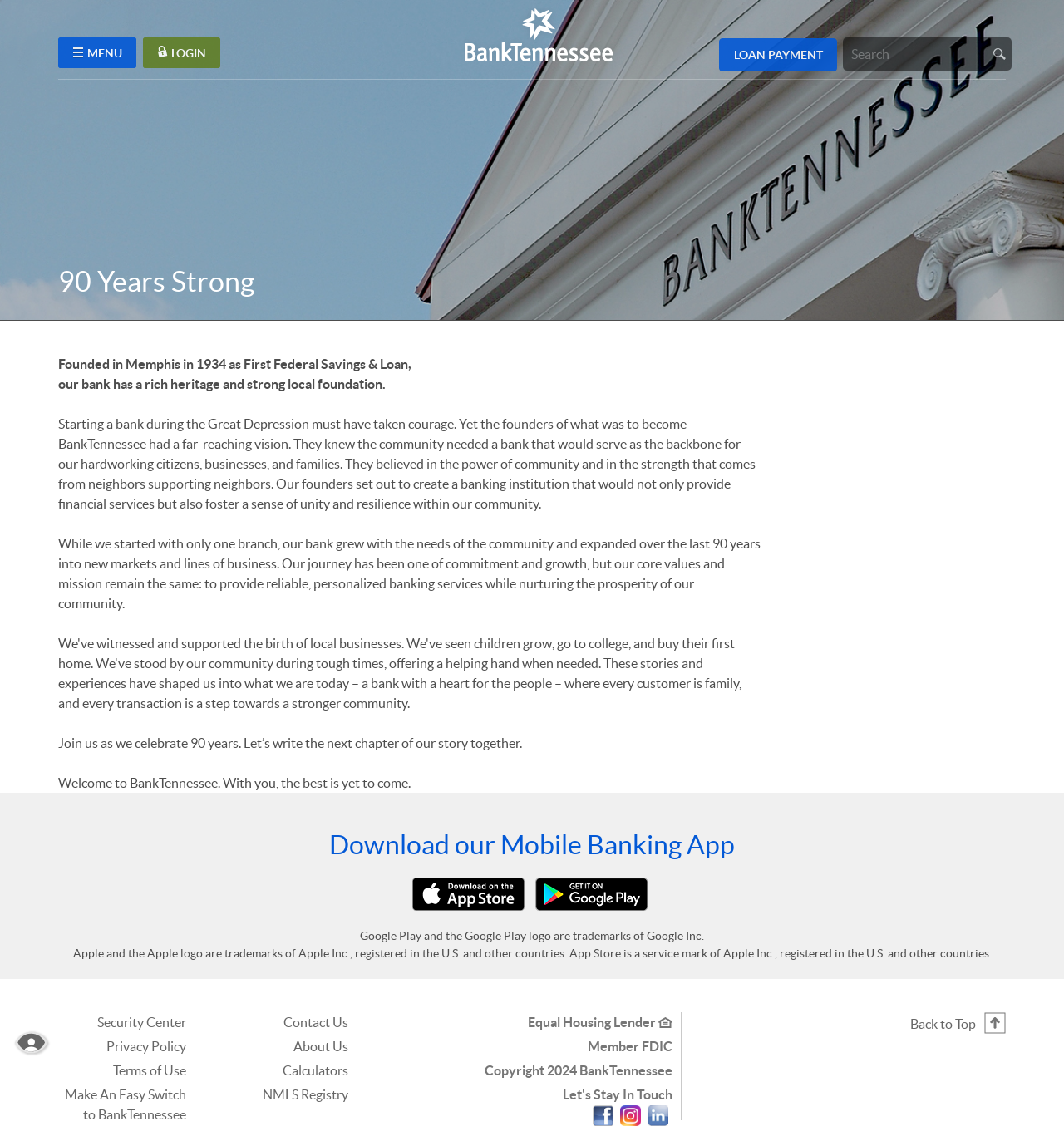Please identify the bounding box coordinates of the element's region that I should click in order to complete the following instruction: "Click the 'Contact Us' menu item". The bounding box coordinates consist of four float numbers between 0 and 1, i.e., [left, top, right, bottom].

None